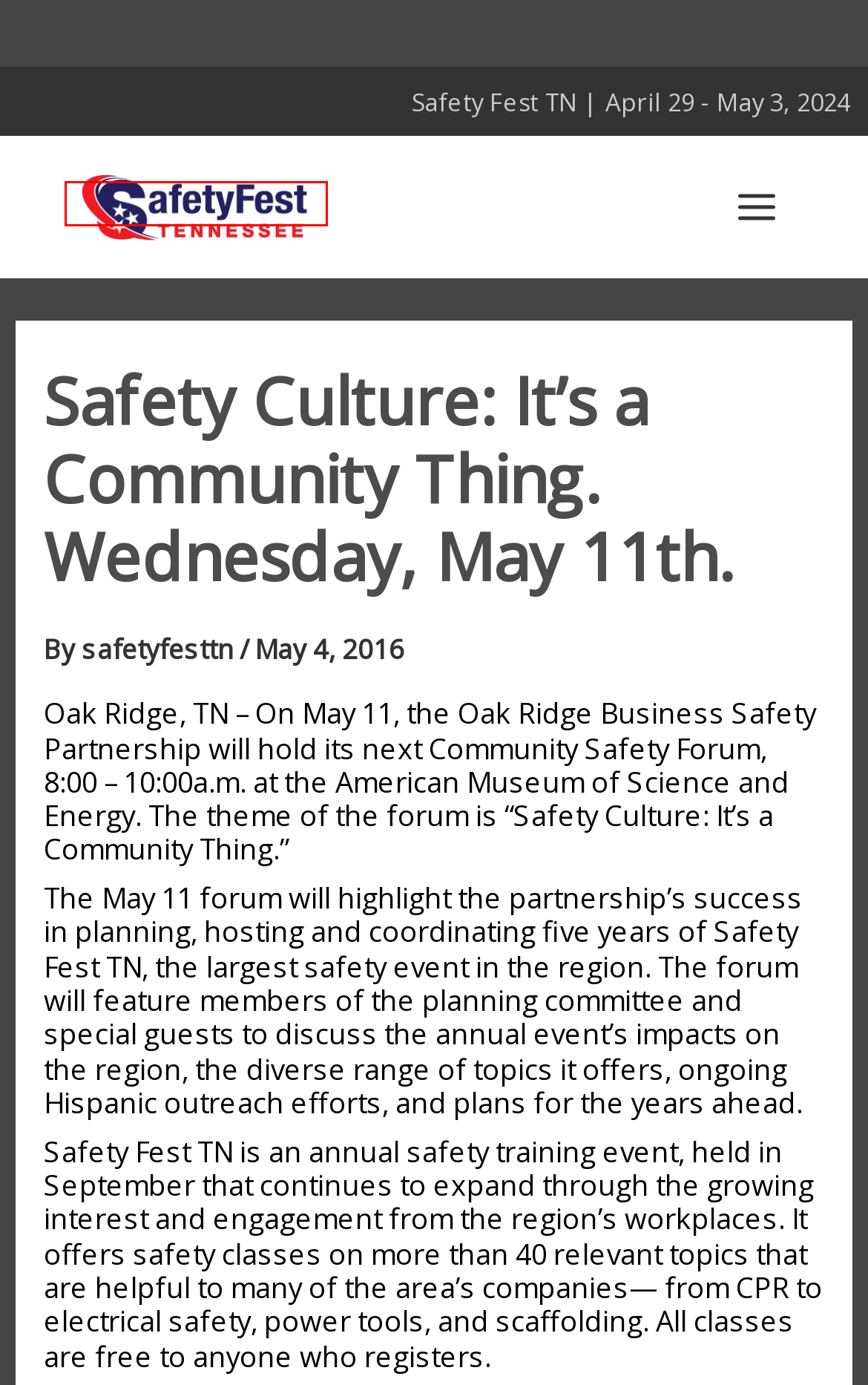You have a screenshot of a webpage with a red bounding box around an element. Select the webpage description that best matches the new webpage after clicking the element within the red bounding box. Here are the descriptions:
A. Safety Expo – Limited Space Available – Safety Fest TN
B. Safety Fest TN
C. Journey to Safety Excellence a Safety Forum – February 10, 2016 – Safety Fest TN
D. Agenda – Safety Forum – May 11th – Safety Fest TN
E. Live Demonstrations! – Safety Fest TN
F. safetyfesttn – Safety Fest TN
G. That’s a lotta logo. Where’s yours? – Safety Fest TN
H. One Week Away – Its Not too Late to Register ! – Safety Fest TN

B